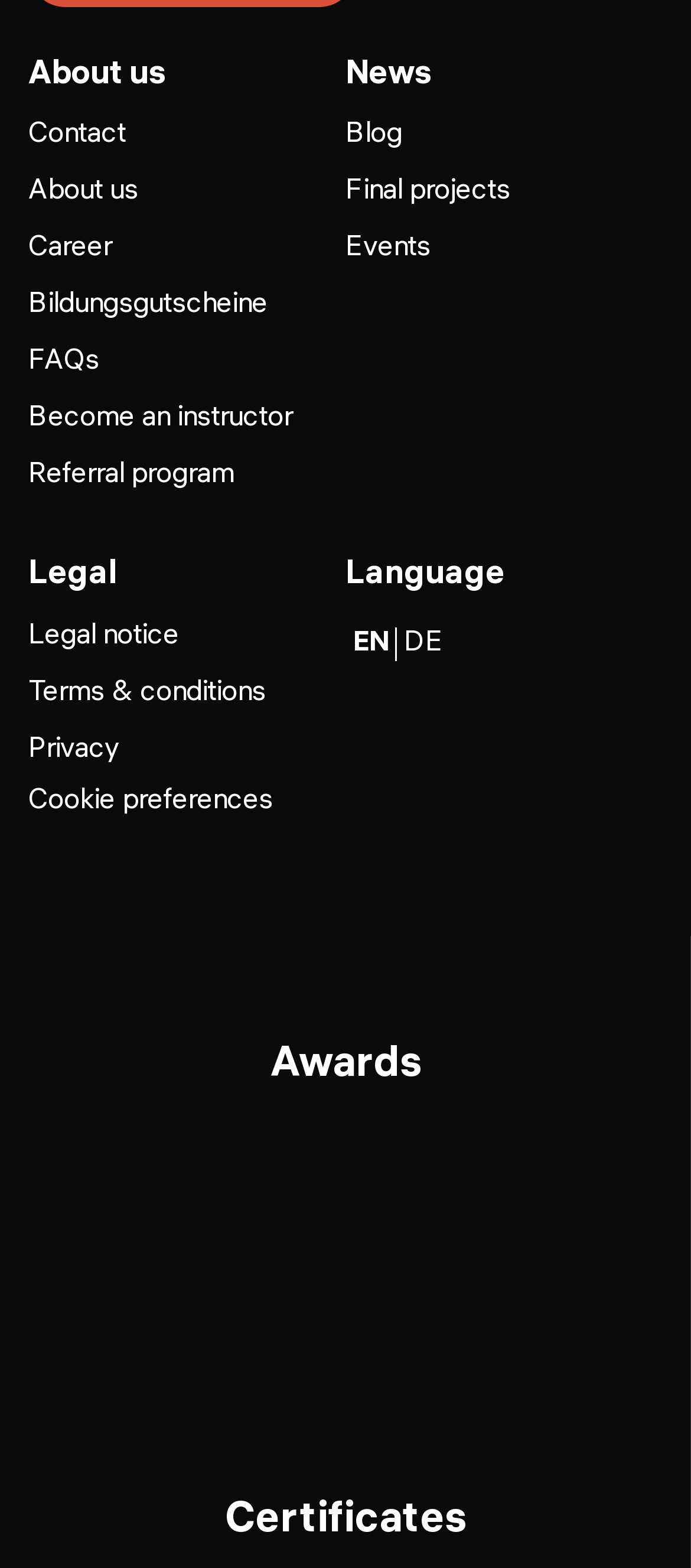Can you specify the bounding box coordinates for the region that should be clicked to fulfill this instruction: "Read about Cisgender".

None